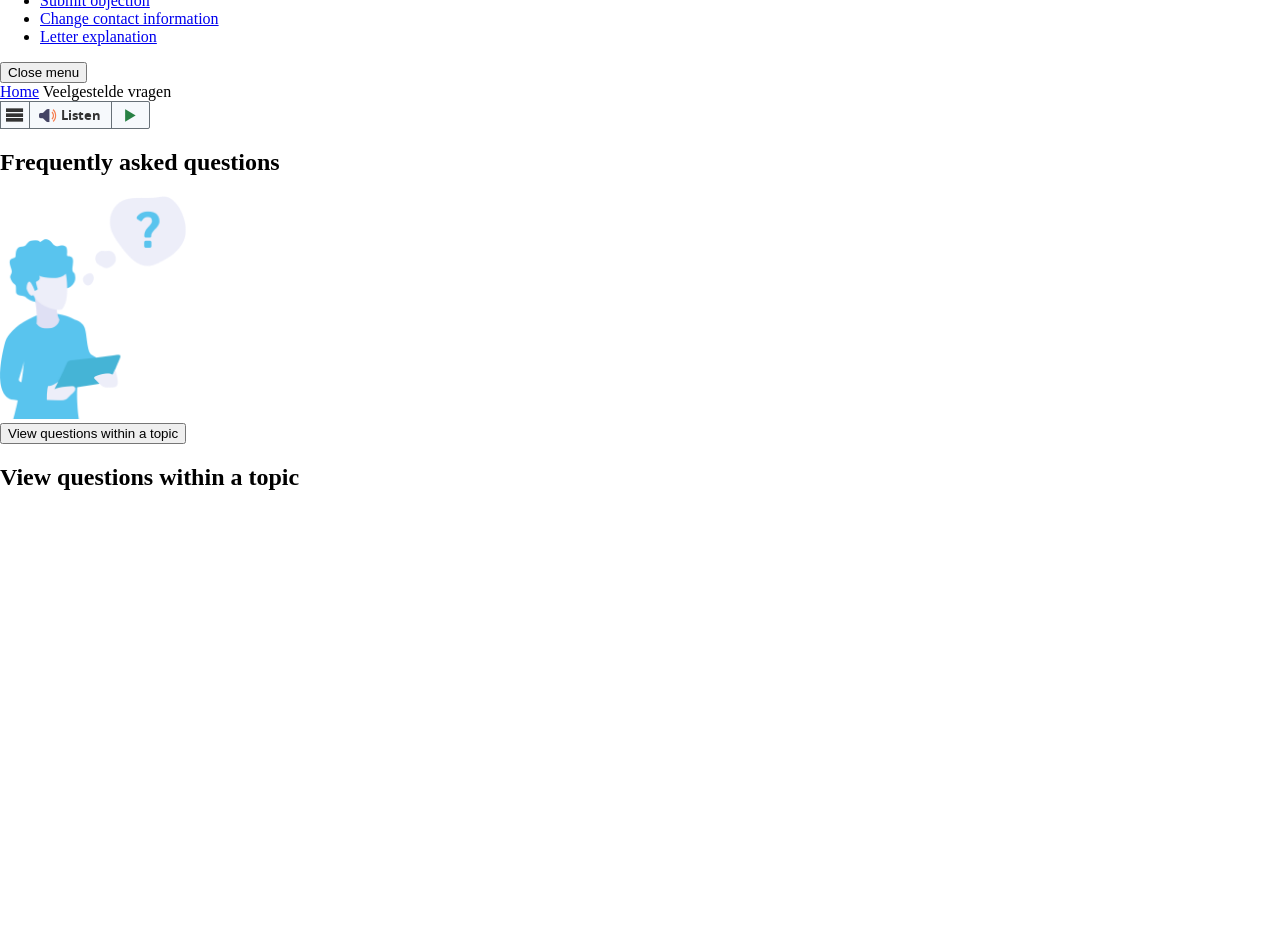Find the bounding box coordinates of the clickable area that will achieve the following instruction: "View RBG for municipalities".

[0.0, 0.19, 0.117, 0.208]